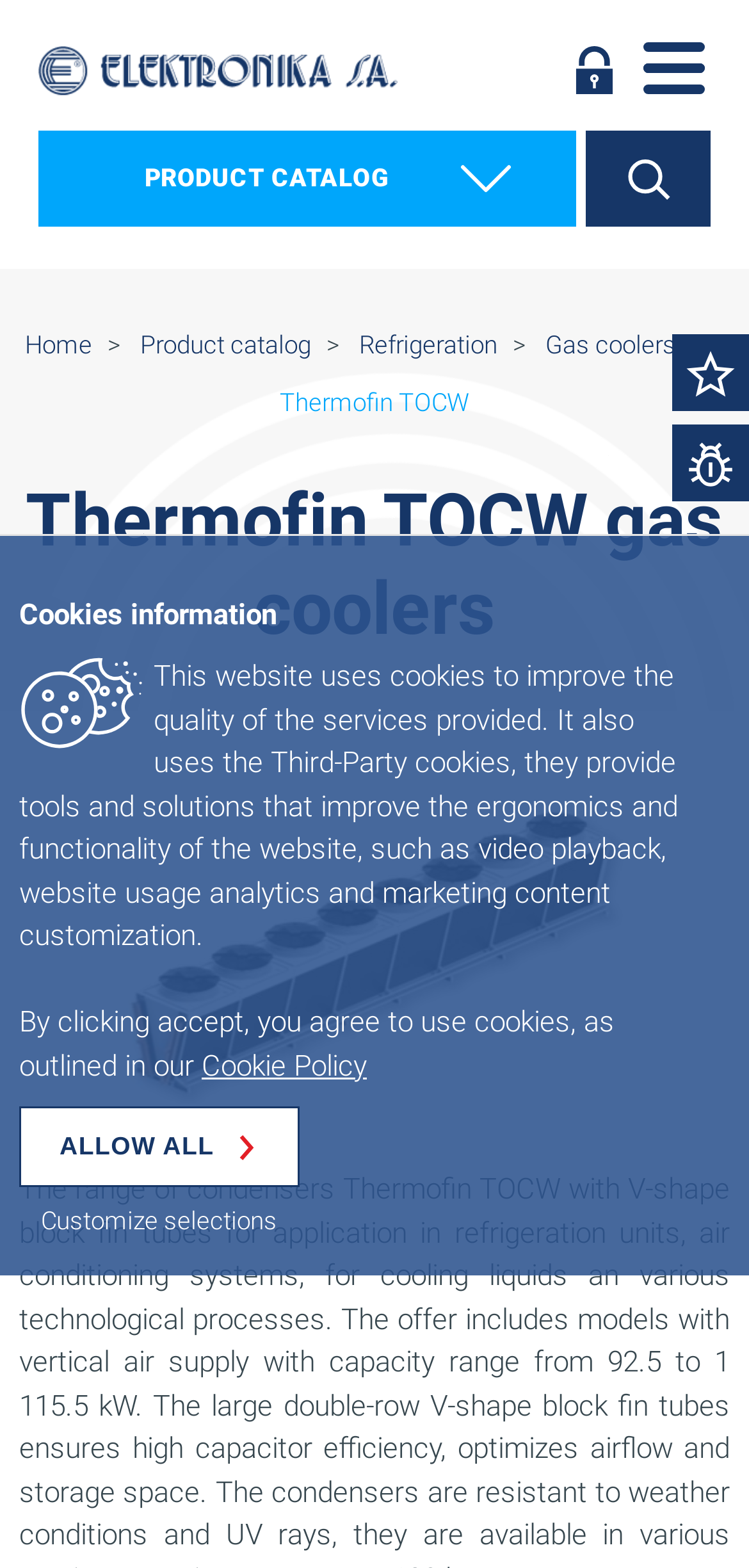Respond with a single word or phrase for the following question: 
What is the purpose of the website?

To provide information about Thermofin TOCW products